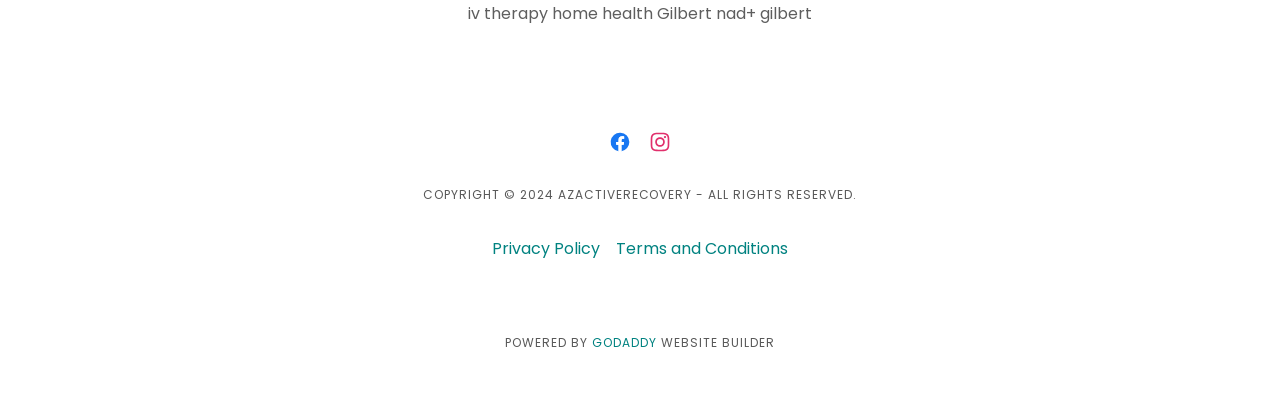What is the name of the website builder?
Examine the image closely and answer the question with as much detail as possible.

The name of the website builder can be found in the link element with the text 'GODADDY' at the bottom of the webpage, which is part of the 'POWERED BY' section.